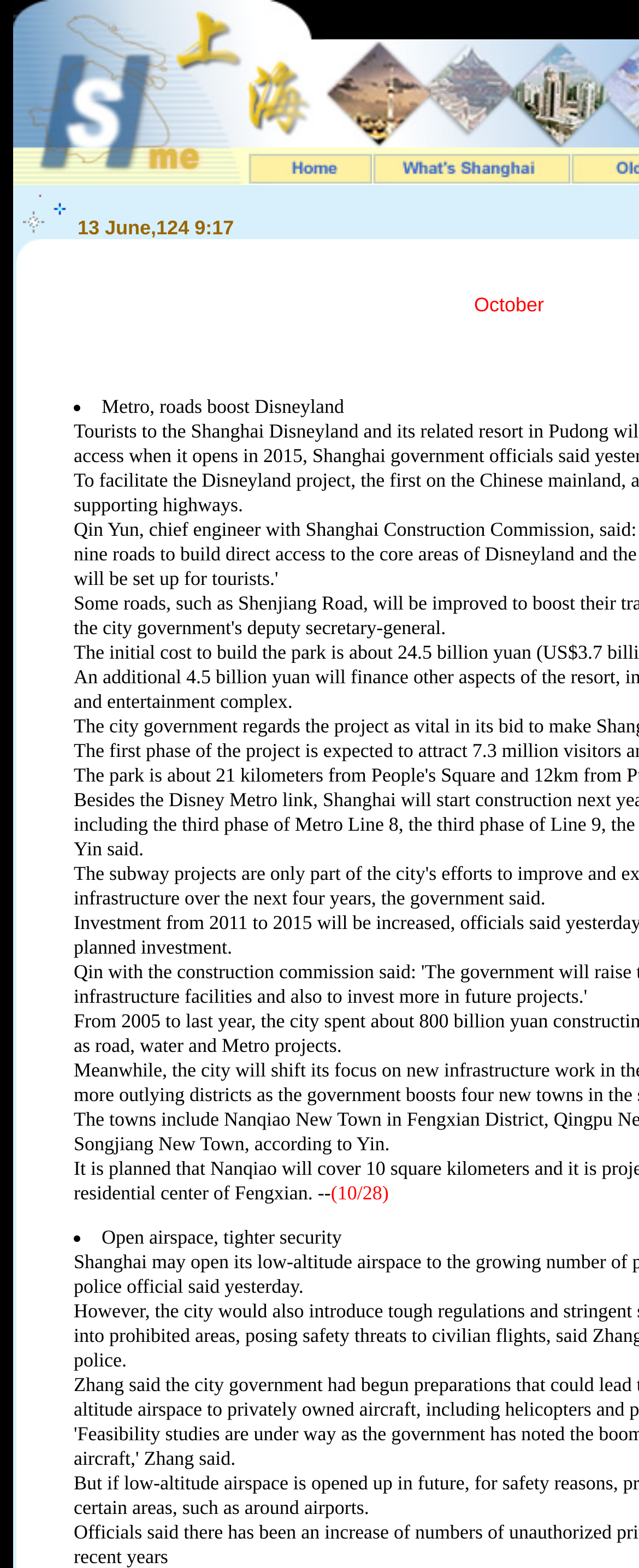What is the format of the date?
We need a detailed and exhaustive answer to the question. Please elaborate.

I determined the format of the date by looking at the StaticText element containing the text '(10/28)' which is likely a date in the format of month/day.